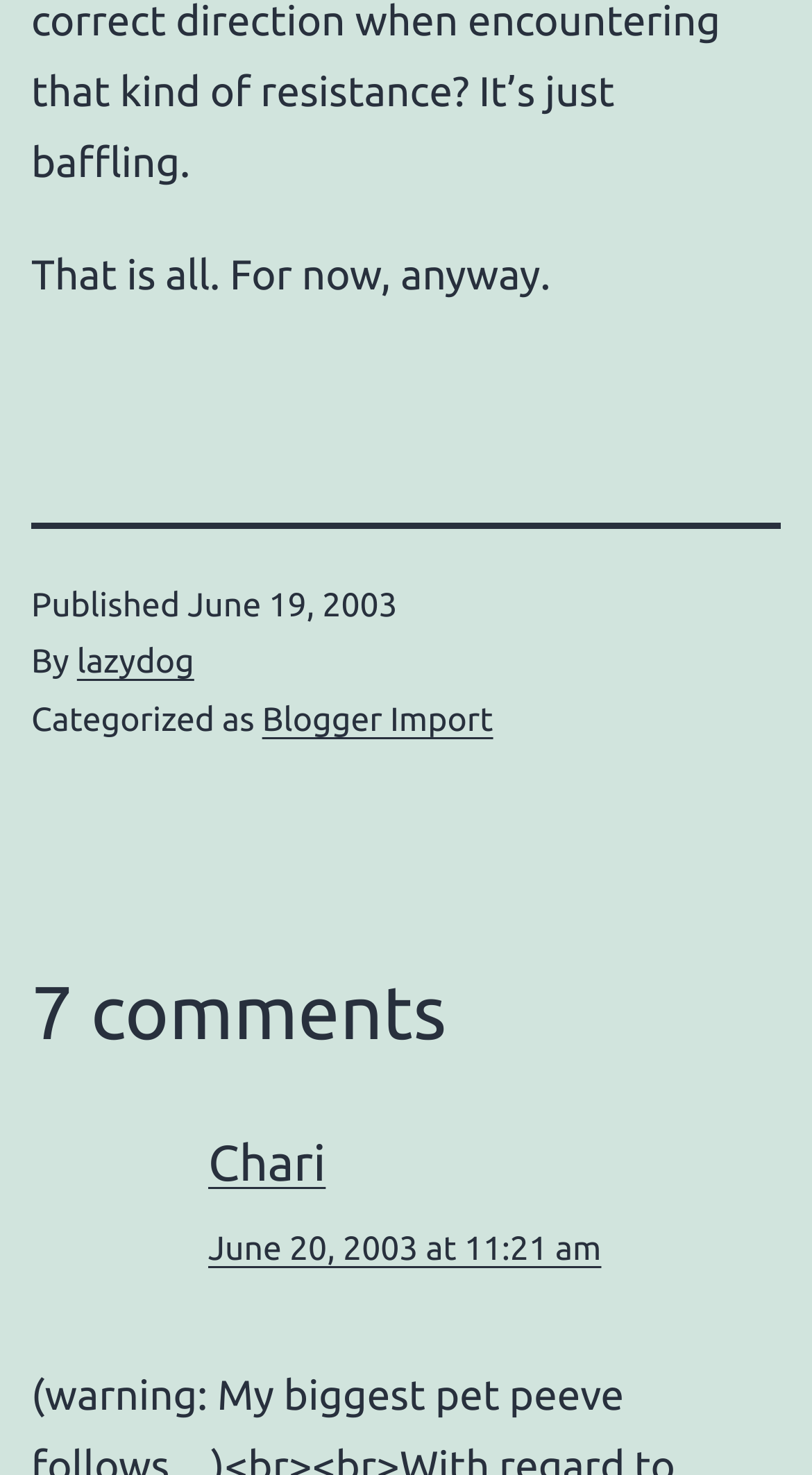What is the date of the published article?
Based on the screenshot, respond with a single word or phrase.

June 19, 2003